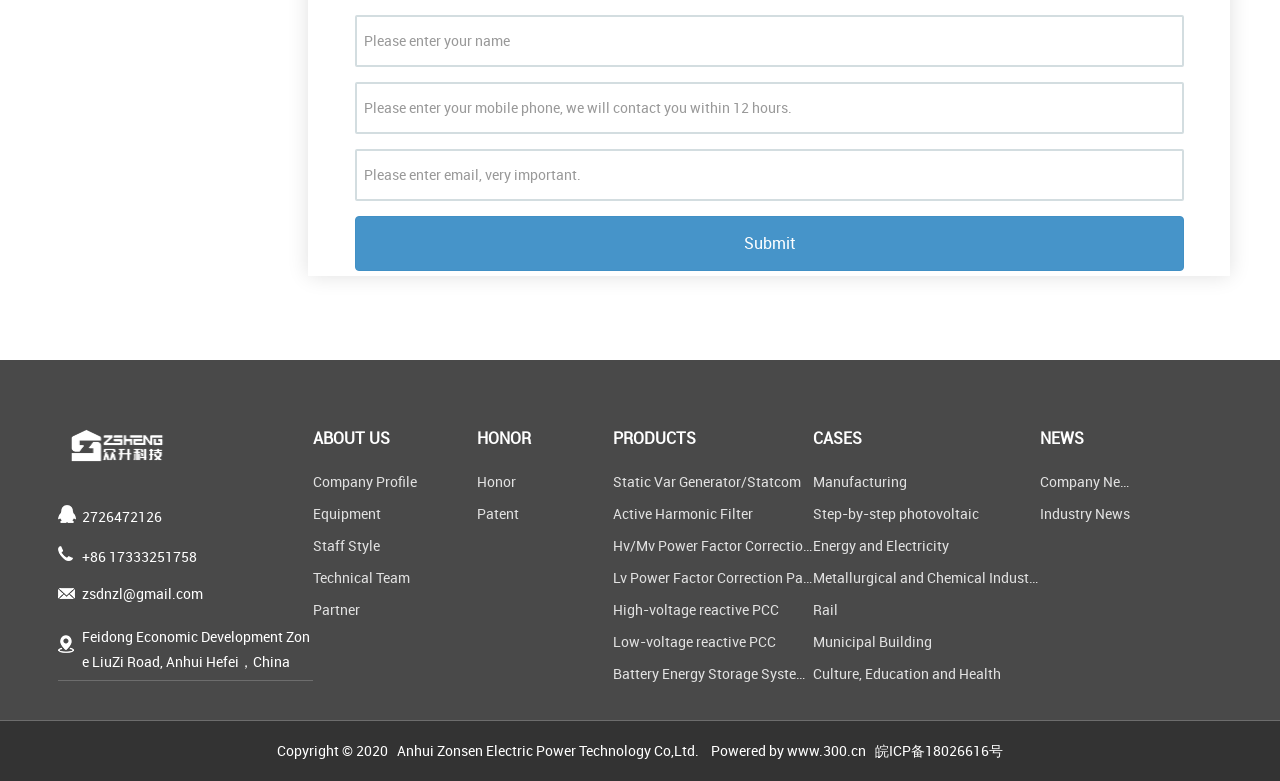Determine the coordinates of the bounding box for the clickable area needed to execute this instruction: "Read company news".

[0.812, 0.596, 0.883, 0.637]